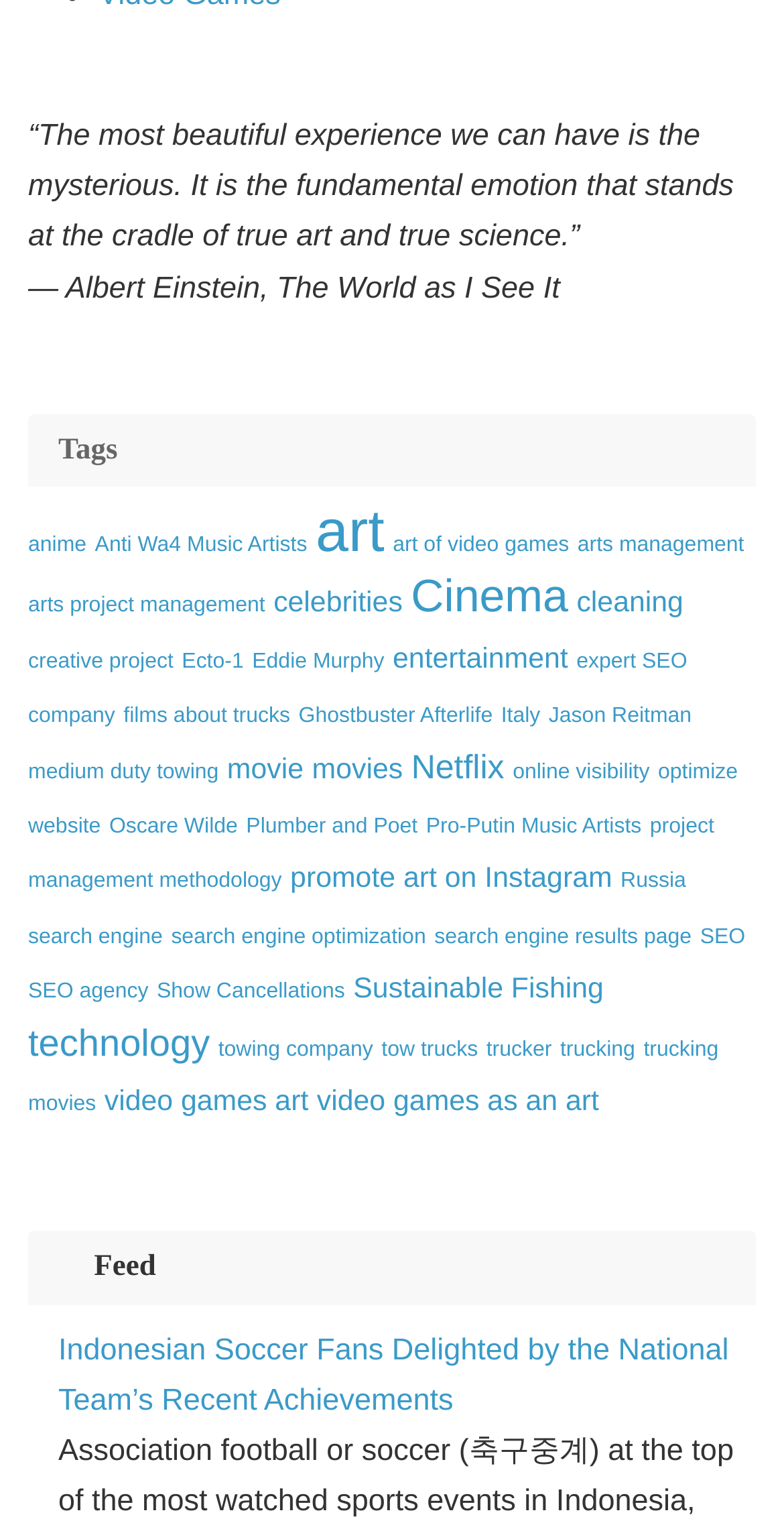What is the last link listed under the 'Tags' heading?
Use the image to give a comprehensive and detailed response to the question.

I looked at the links under the 'Tags' heading and found the last link listed is 'trucking movies'.